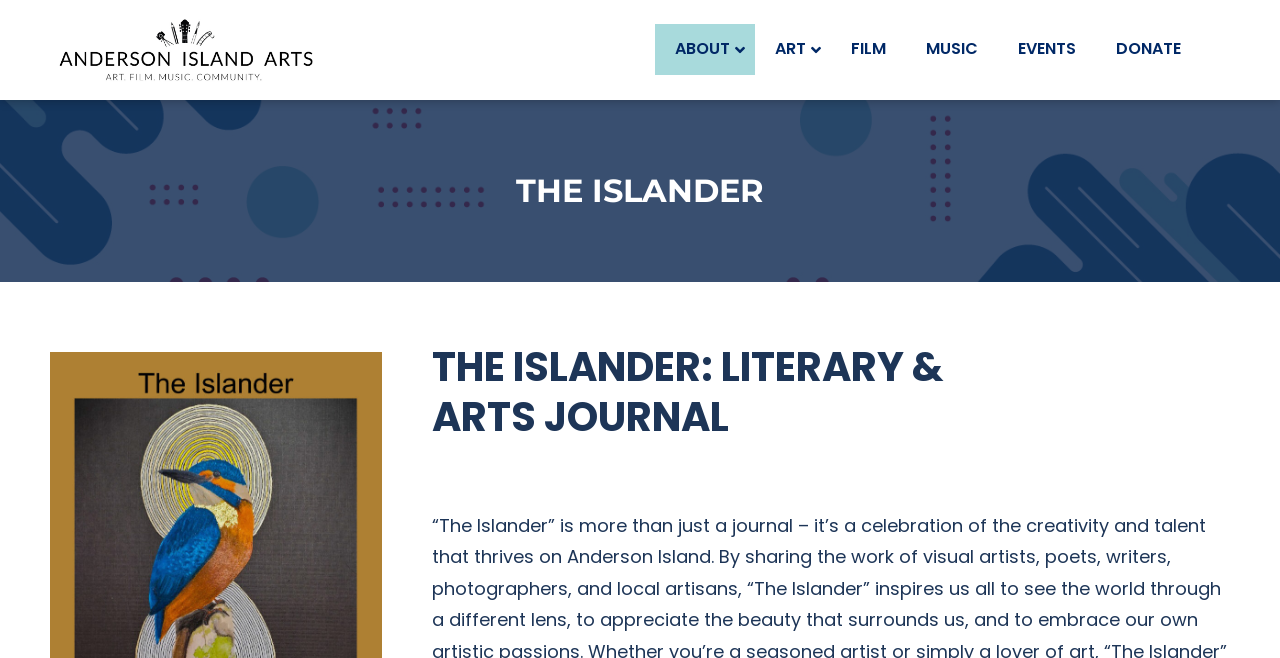Bounding box coordinates are specified in the format (top-left x, top-left y, bottom-right x, bottom-right y). All values are floating point numbers bounded between 0 and 1. Please provide the bounding box coordinate of the region this sentence describes: ABOUT

[0.512, 0.037, 0.59, 0.114]